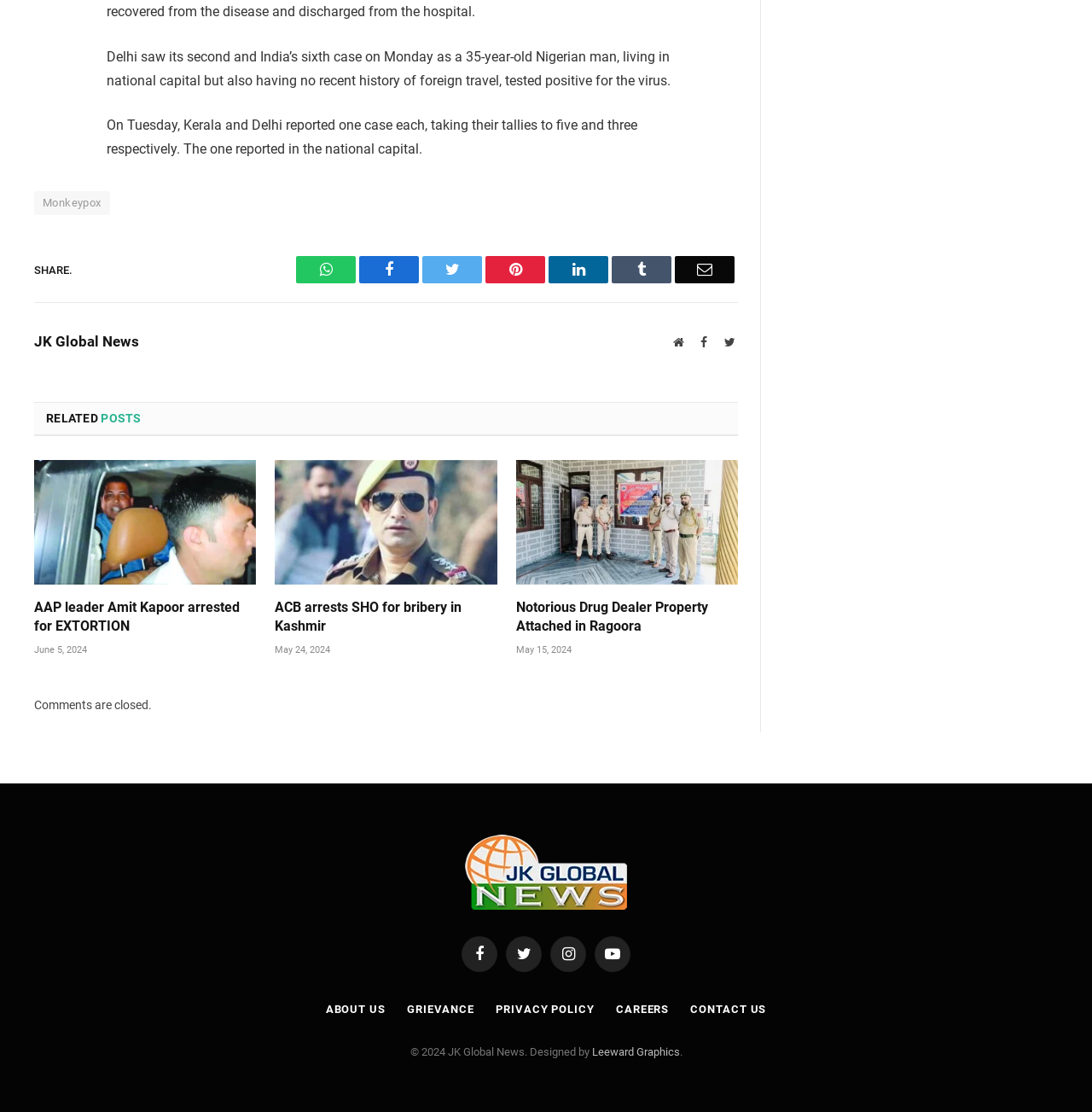What is the name of the website?
Answer the question with detailed information derived from the image.

The name of the website can be determined by looking at the image 'JK Globalnews' located at the bottom of the webpage, which is likely the logo of the website.